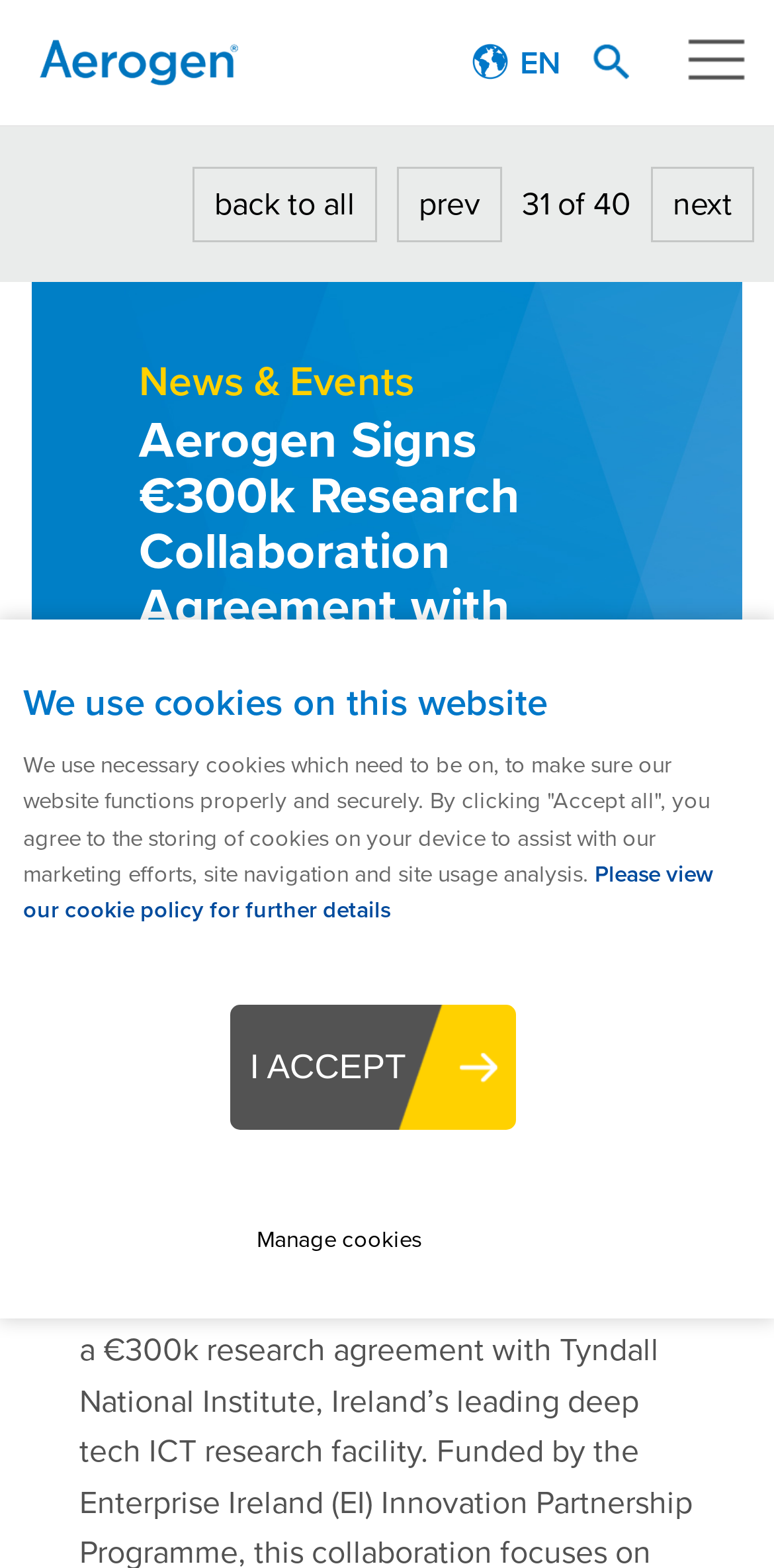Provide the bounding box coordinates of the HTML element described by the text: "Menu▼". The coordinates should be in the format [left, top, right, bottom] with values between 0 and 1.

[0.846, 0.006, 1.0, 0.07]